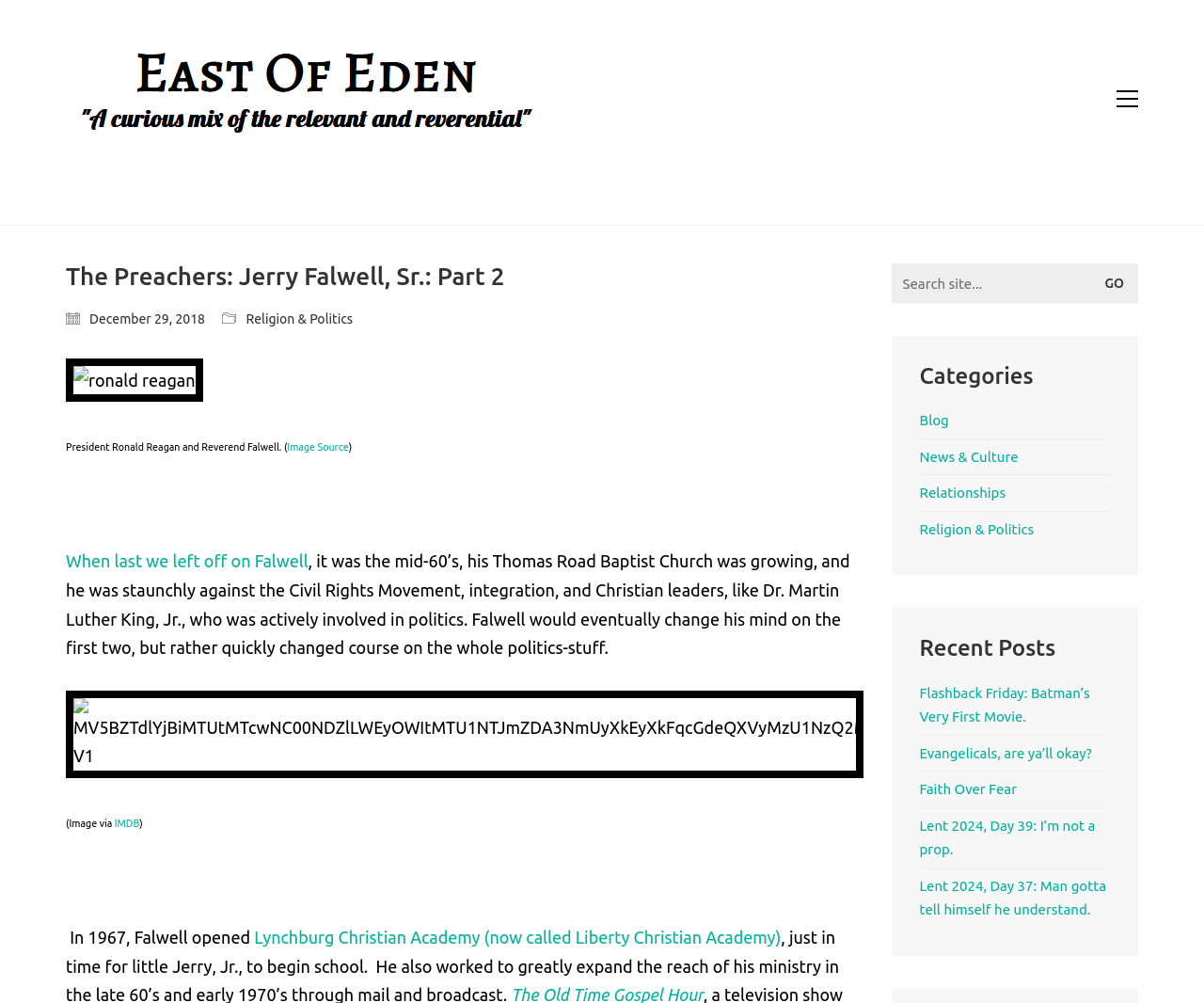Locate the bounding box of the UI element described in the following text: "Relationships".

[0.764, 0.48, 0.835, 0.504]